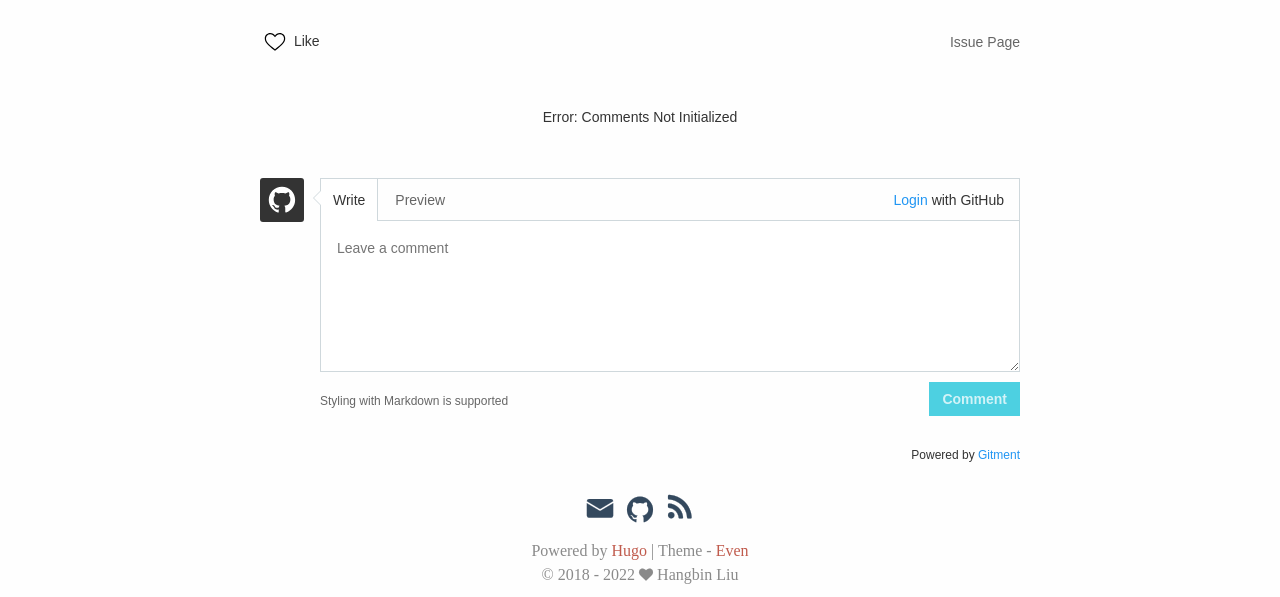Find and indicate the bounding box coordinates of the region you should select to follow the given instruction: "Click the 'Issue Page' link".

[0.742, 0.045, 0.797, 0.095]